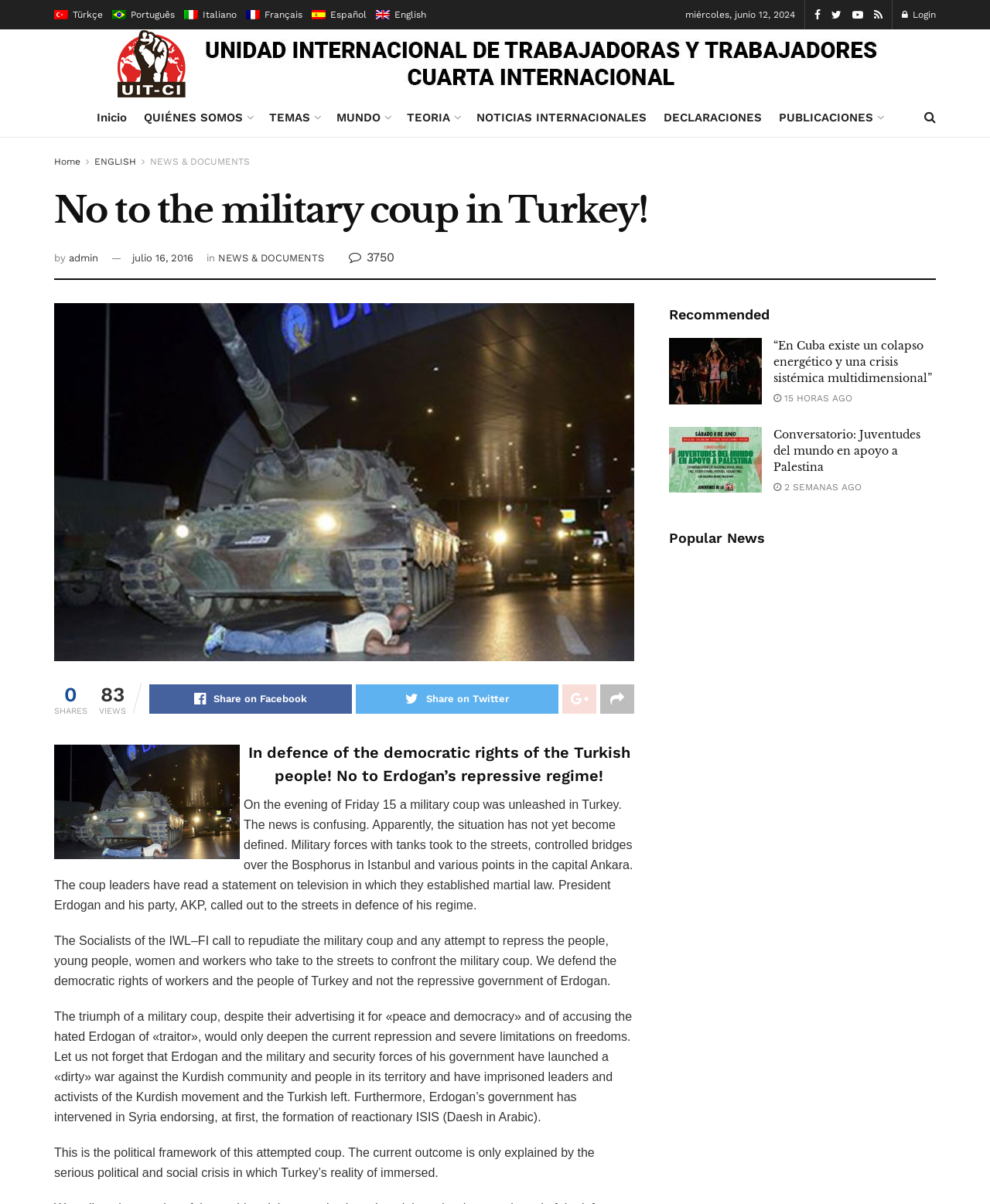What type of content is presented in the 'Recommended' section?
Carefully examine the image and provide a detailed answer to the question.

The 'Recommended' section presents news articles with headings, images, and links, indicating that it is a section for recommending news articles to readers.